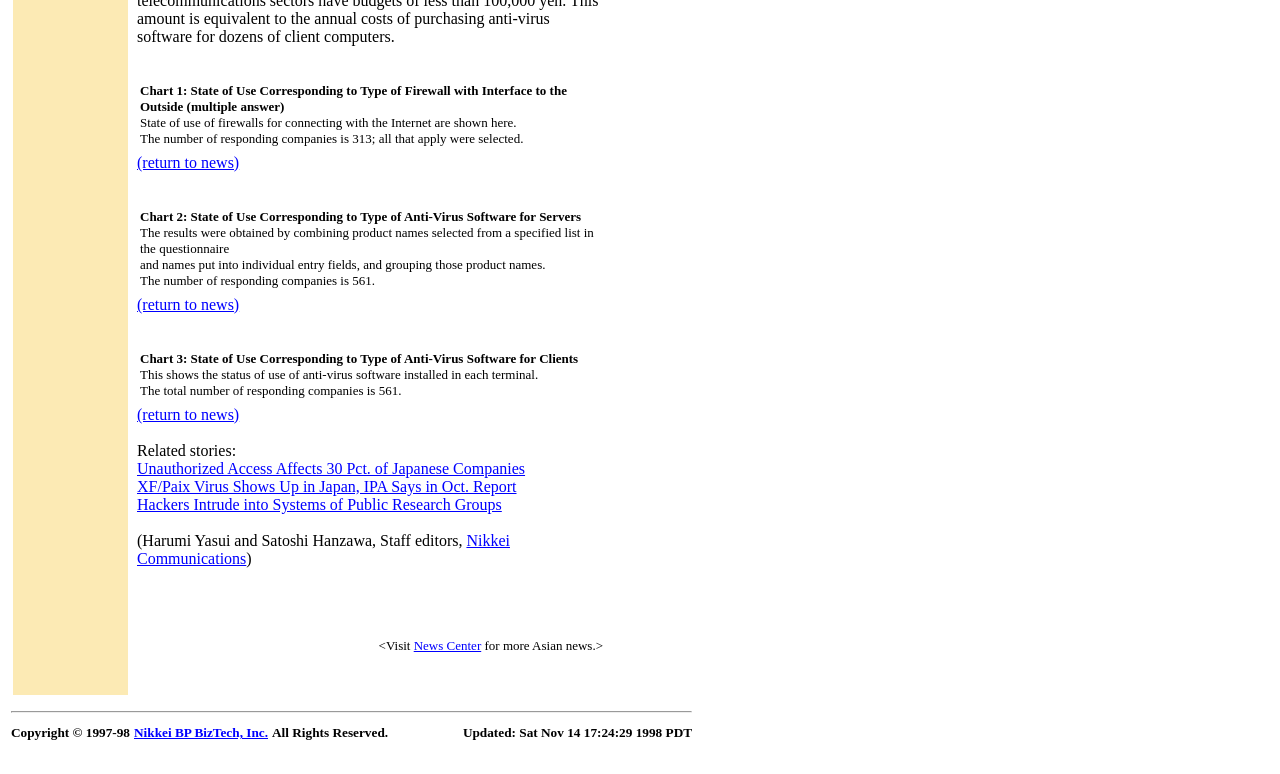How many charts are displayed on this webpage?
Answer the question in a detailed and comprehensive manner.

I counted the number of chart descriptions on the webpage, which are 'Chart 1: State of Use Corresponding to Type of Firewall with Interface to the Outside', 'Chart 2: State of Use Corresponding to Type of Anti-Virus Software for Servers', and 'Chart 3: State of Use Corresponding to Type of Anti-Virus Software for Clients'. Therefore, there are 3 charts displayed on this webpage.